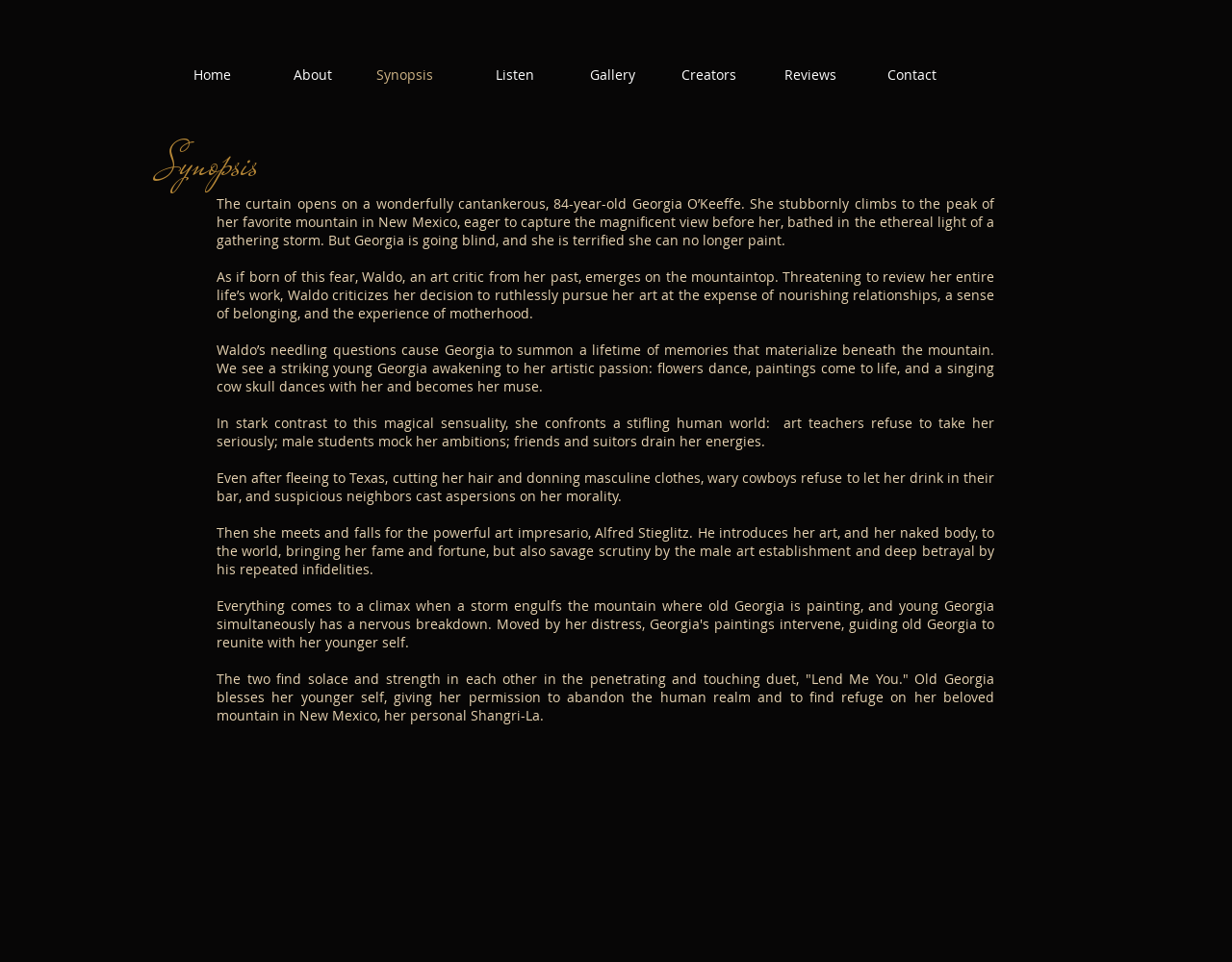Determine the bounding box for the UI element as described: "Listen". The coordinates should be represented as four float numbers between 0 and 1, formatted as [left, top, right, bottom].

[0.363, 0.07, 0.445, 0.086]